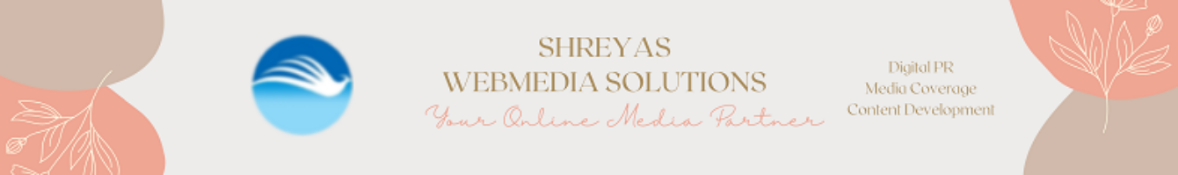What is the significance of the blue logo?
Answer the question based on the image using a single word or a brief phrase.

Trust and innovation